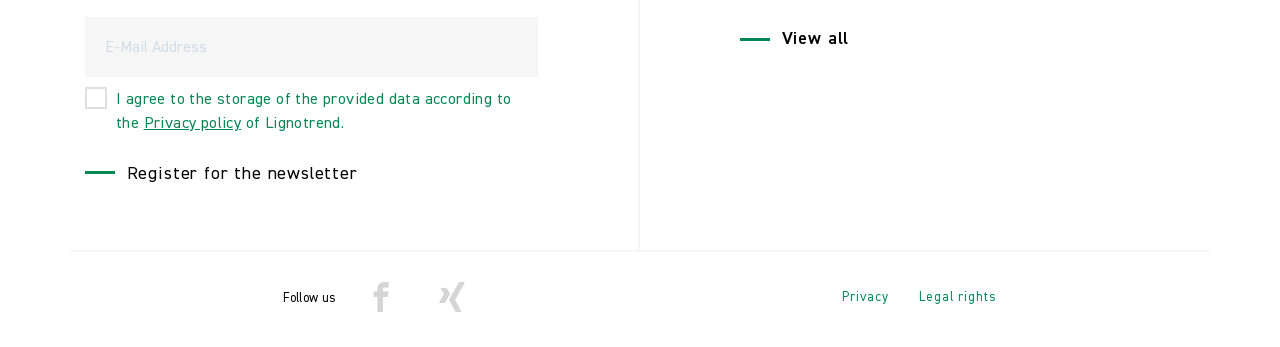Extract the bounding box for the UI element that matches this description: "Facebook".

[0.286, 0.813, 0.31, 0.899]